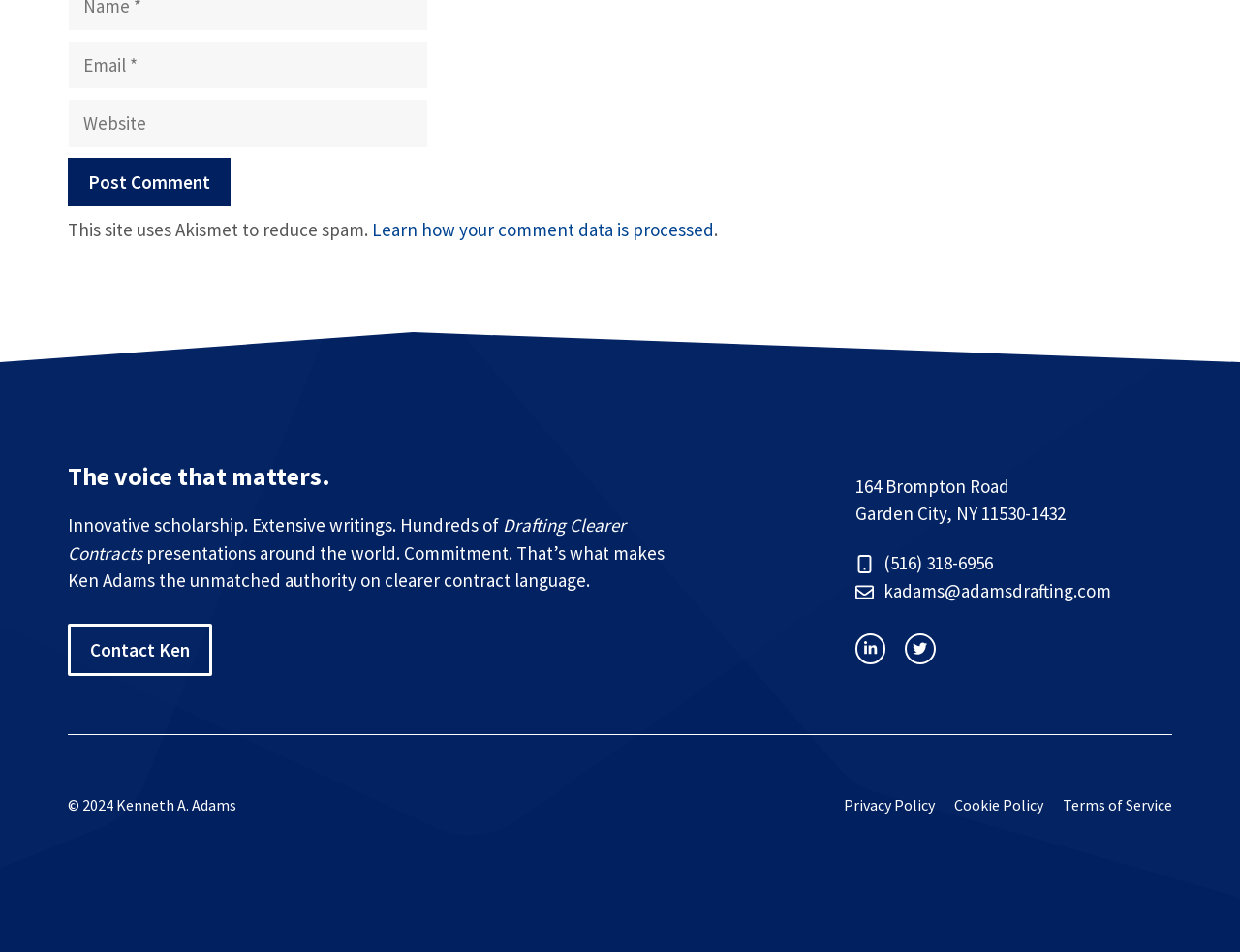Locate the UI element that matches the description Terms of Service in the webpage screenshot. Return the bounding box coordinates in the format (top-left x, top-left y, bottom-right x, bottom-right y), with values ranging from 0 to 1.

[0.857, 0.834, 0.945, 0.858]